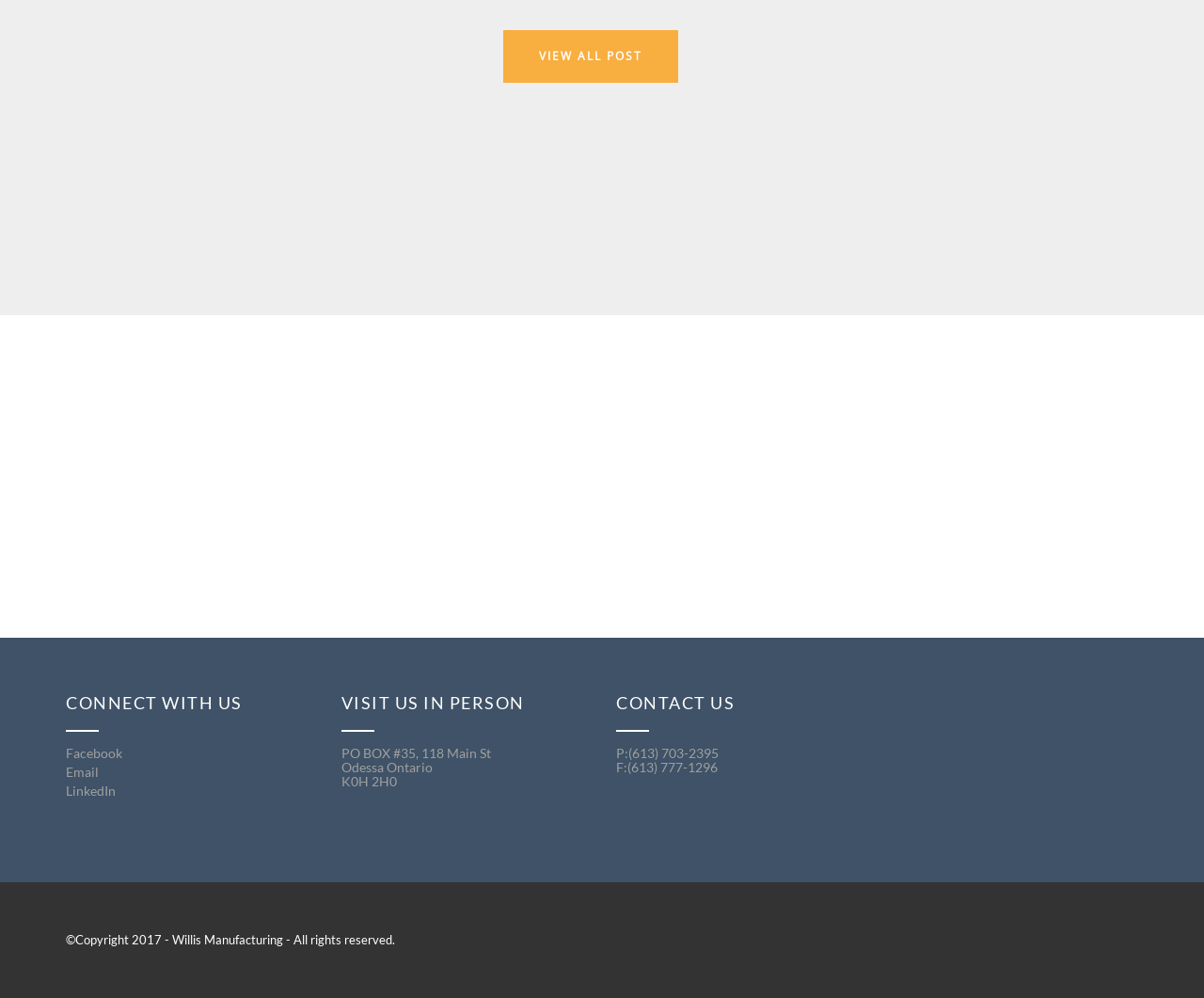Look at the image and write a detailed answer to the question: 
What is the copyright year listed on the page?

The copyright year listed on the page is 2017, which is mentioned in the footer of the page as '©Copyright 2017 - Willis Manufacturing - All rights reserved.'